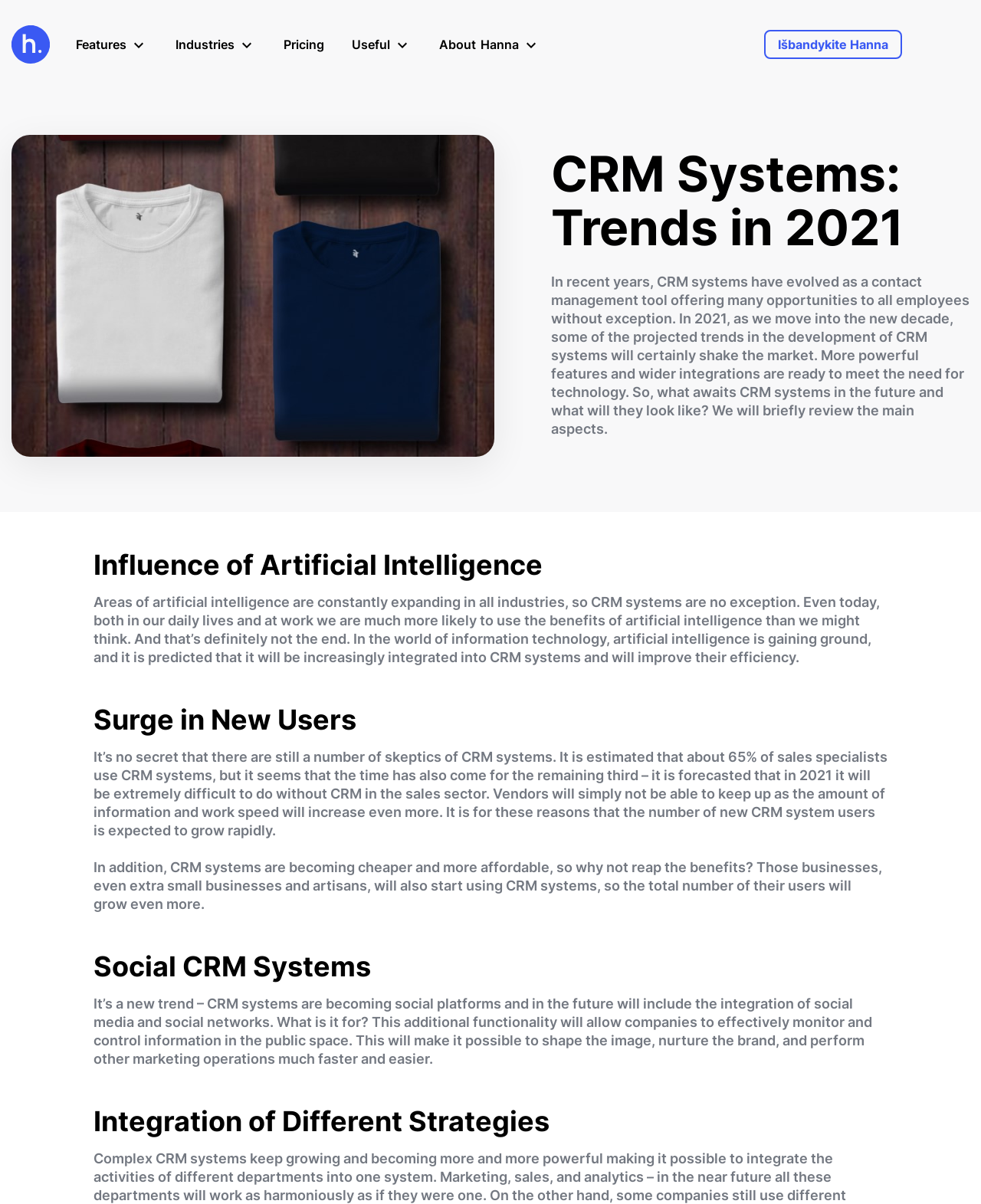Extract the bounding box coordinates of the UI element described by: "About Hanna". The coordinates should include four float numbers ranging from 0 to 1, e.g., [left, top, right, bottom].

[0.434, 0.019, 0.565, 0.055]